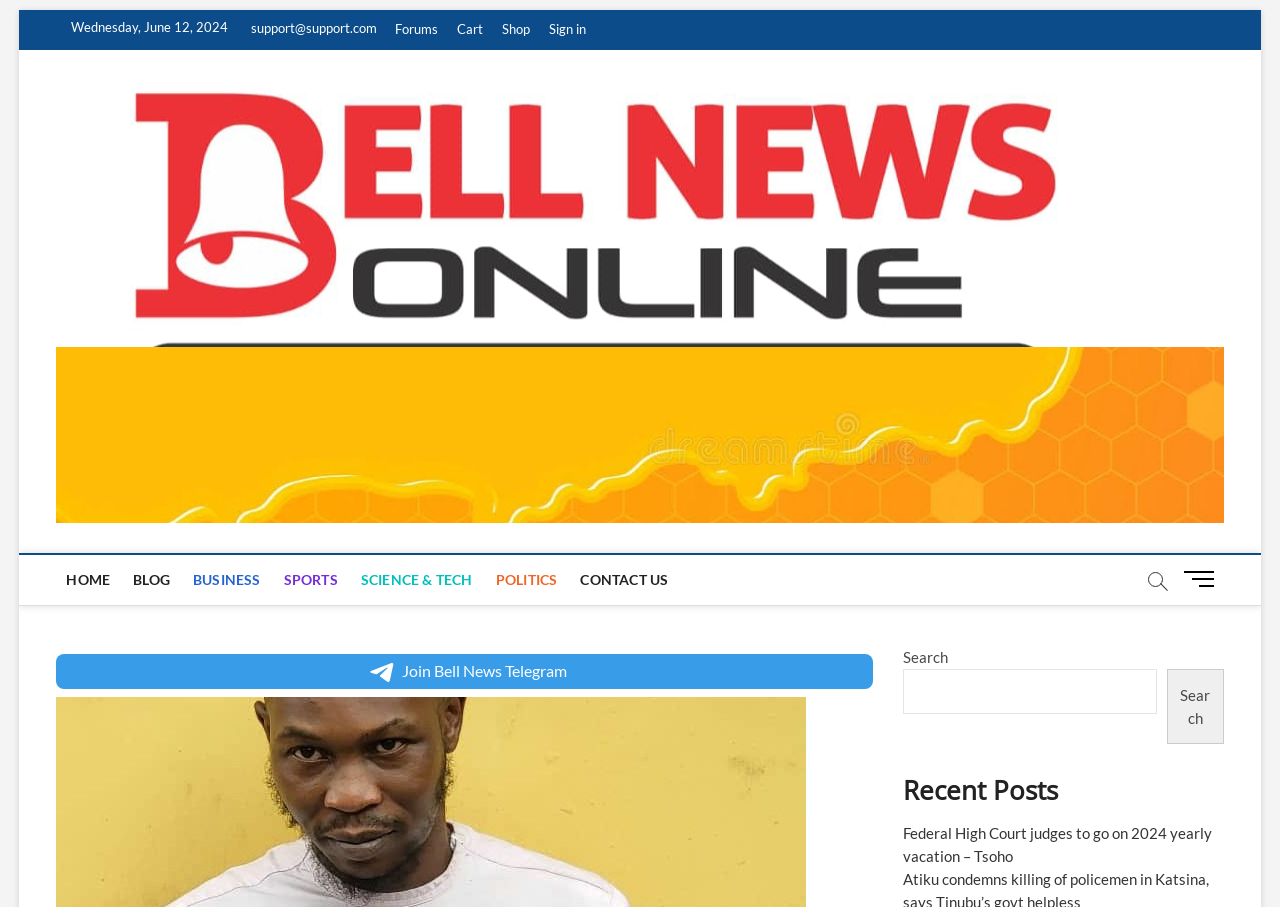What is the category of the post 'Federal High Court judges to go on 2024 yearly vacation – Tsoho'?
Using the information from the image, provide a comprehensive answer to the question.

I found the category of the post by looking at the link element with the text 'Federal High Court judges to go on 2024 yearly vacation – Tsoho' which is located in the 'Recent Posts' section, and by reasoning that the topic of the post is related to politics.